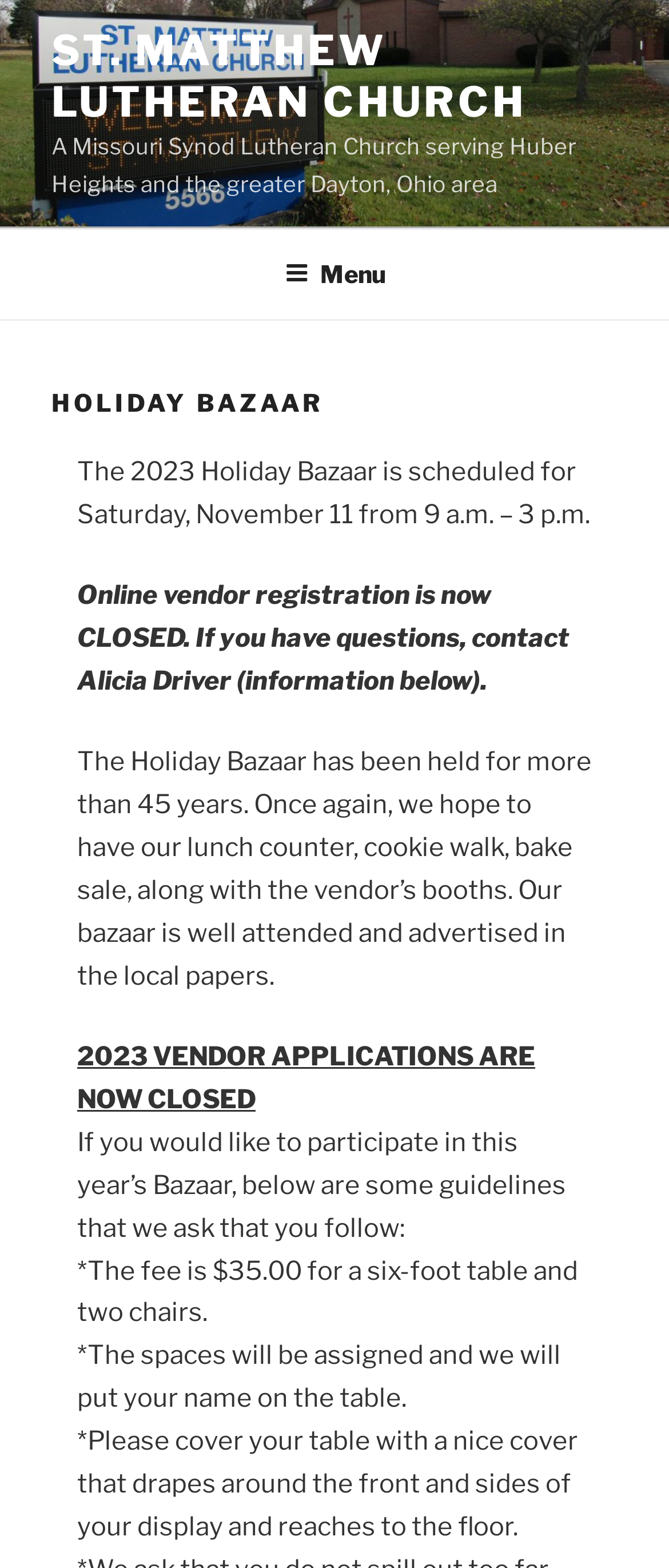What is the fee for a six-foot table and two chairs?
Using the image, provide a detailed and thorough answer to the question.

The answer can be found in the list of guidelines for participating in the Holiday Bazaar, specifically in the bullet point that starts with '*The fee is...'.